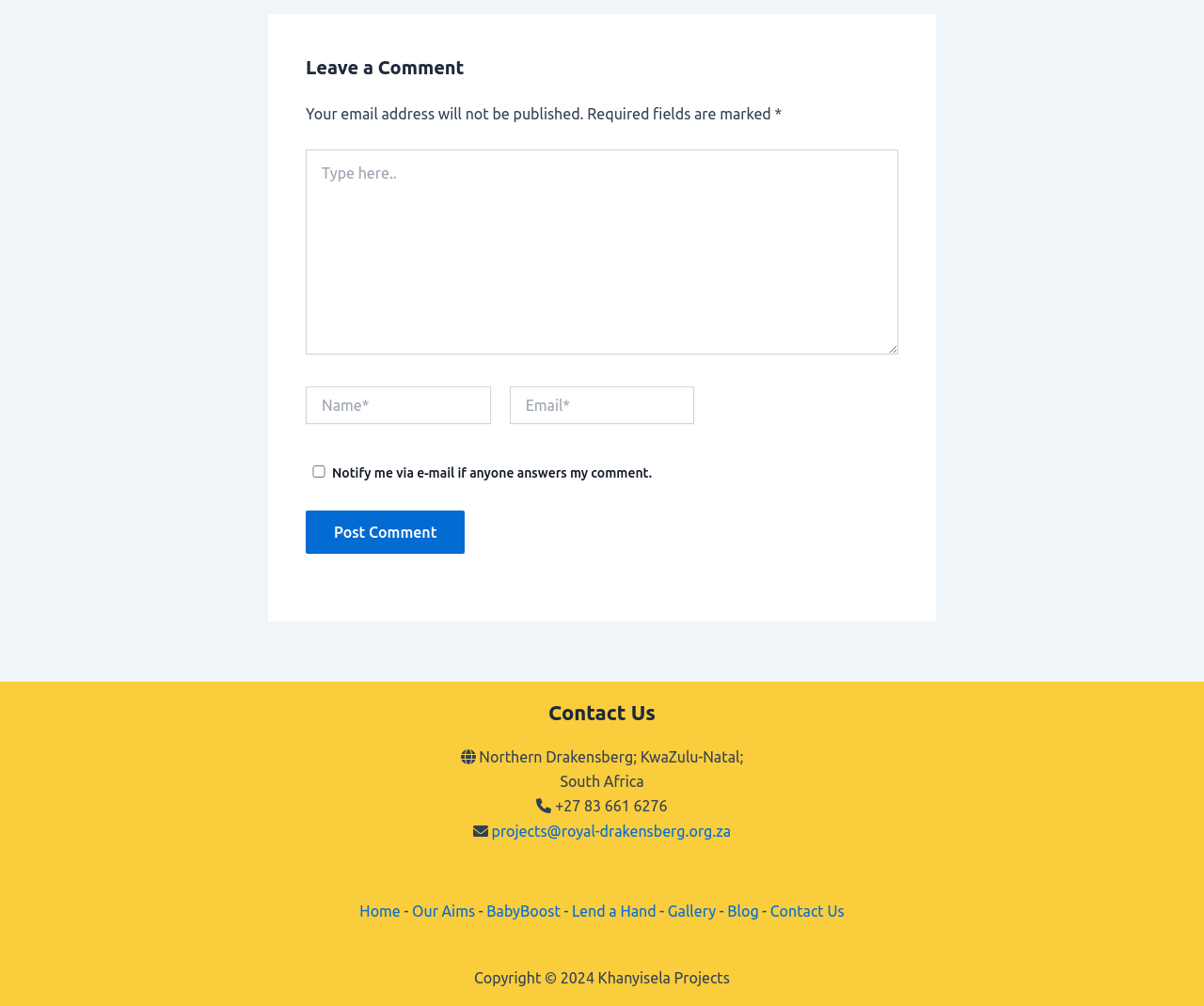Using the provided element description "parent_node: Email* name="email" placeholder="Email*"", determine the bounding box coordinates of the UI element.

[0.423, 0.384, 0.577, 0.421]